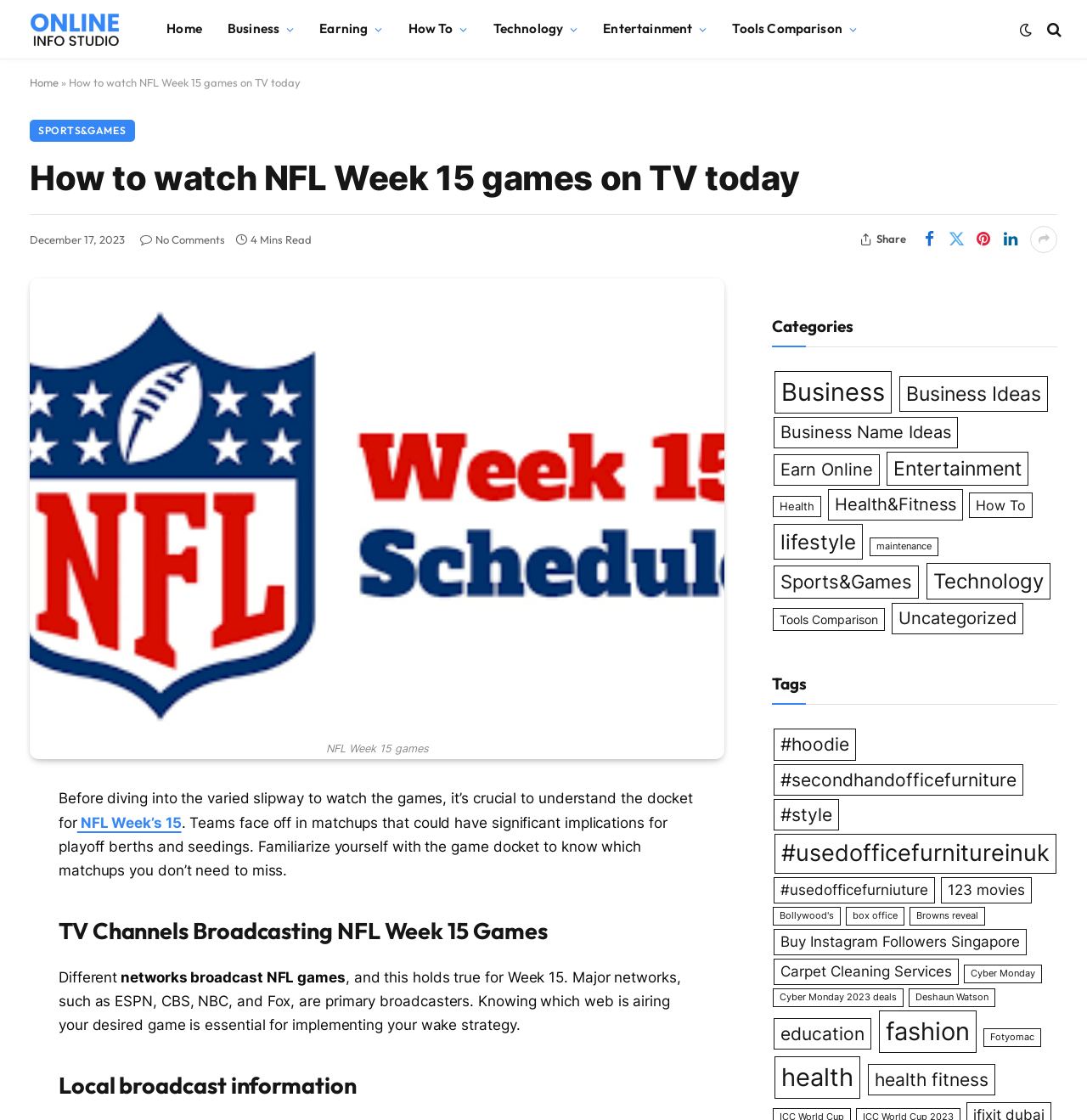Provide the bounding box coordinates of the HTML element described by the text: "Cyber Monday 2023 deals". The coordinates should be in the format [left, top, right, bottom] with values between 0 and 1.

[0.711, 0.883, 0.831, 0.899]